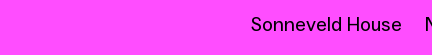Generate an in-depth description of the image.

The image displays the title "Sonneveld House," presented prominently against a vibrant, magenta background. This design choice enhances the visibility and significance of the text, likely intended to draw attention to an important section of the webpage. Sonneveld House is a notable subject, suggesting it may be a key aspect of the content, possibly related to events, exhibitions, or architectural significance associated with the New Garden. The stark contrast of the colors aids in marking the section clearly within the broader context of the webpage, making it easy for visitors to navigate topics of interest.